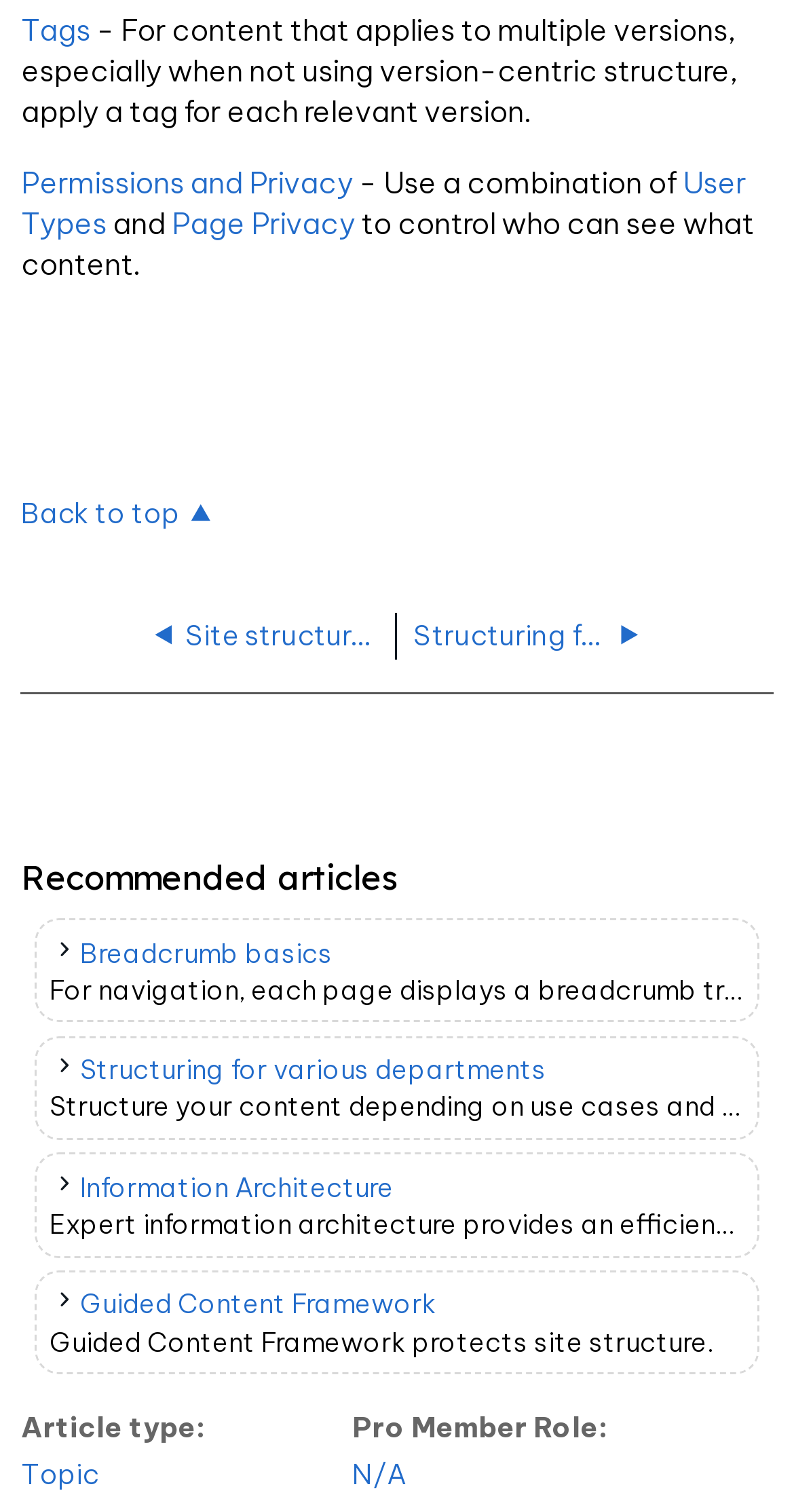Provide a single word or phrase to answer the given question: 
What is the topic of the recommended article 'Breadcrumb basics'?

Information Architecture